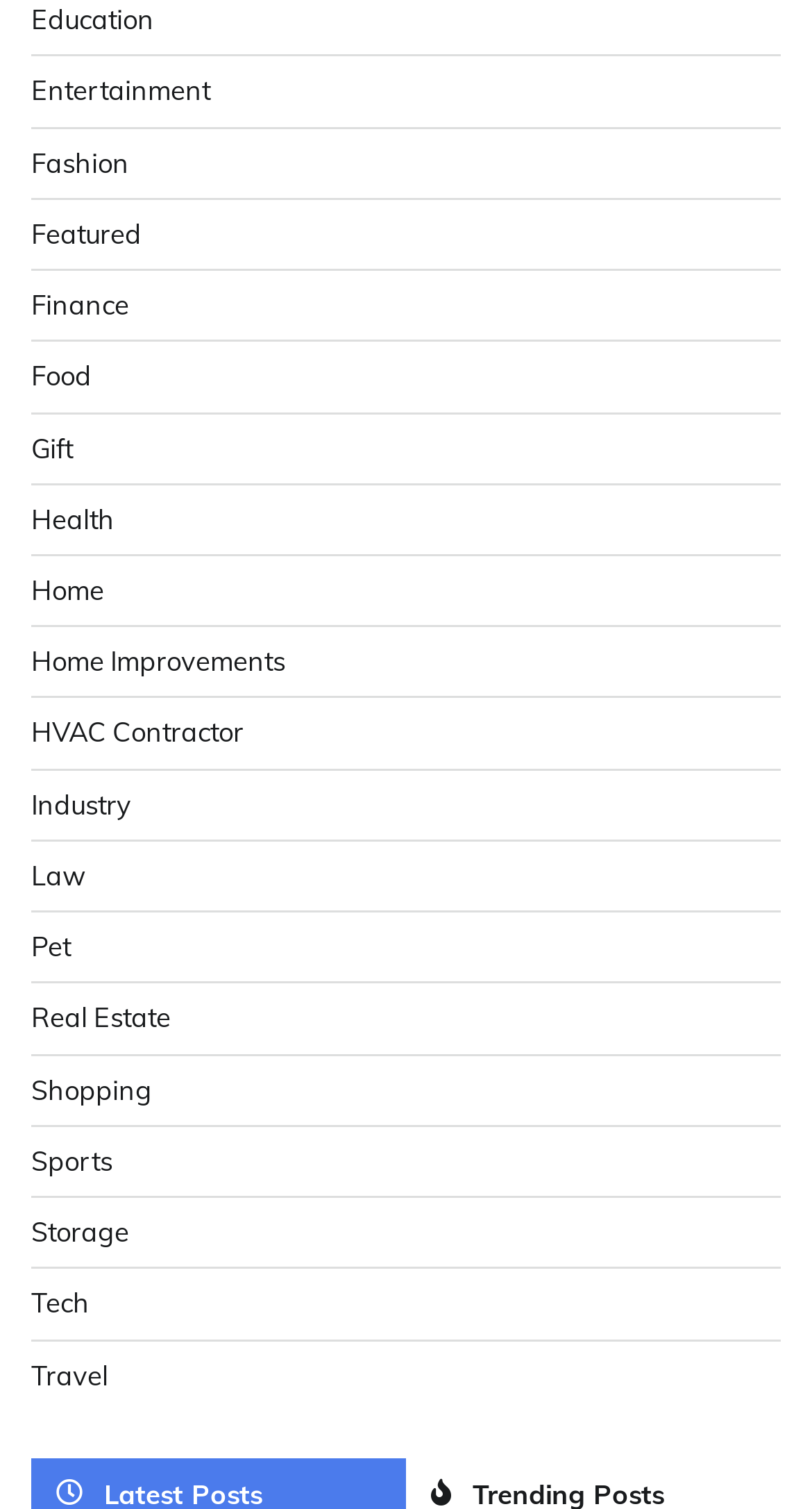Please identify the bounding box coordinates of the element on the webpage that should be clicked to follow this instruction: "Learn about Finance". The bounding box coordinates should be given as four float numbers between 0 and 1, formatted as [left, top, right, bottom].

[0.038, 0.191, 0.159, 0.213]